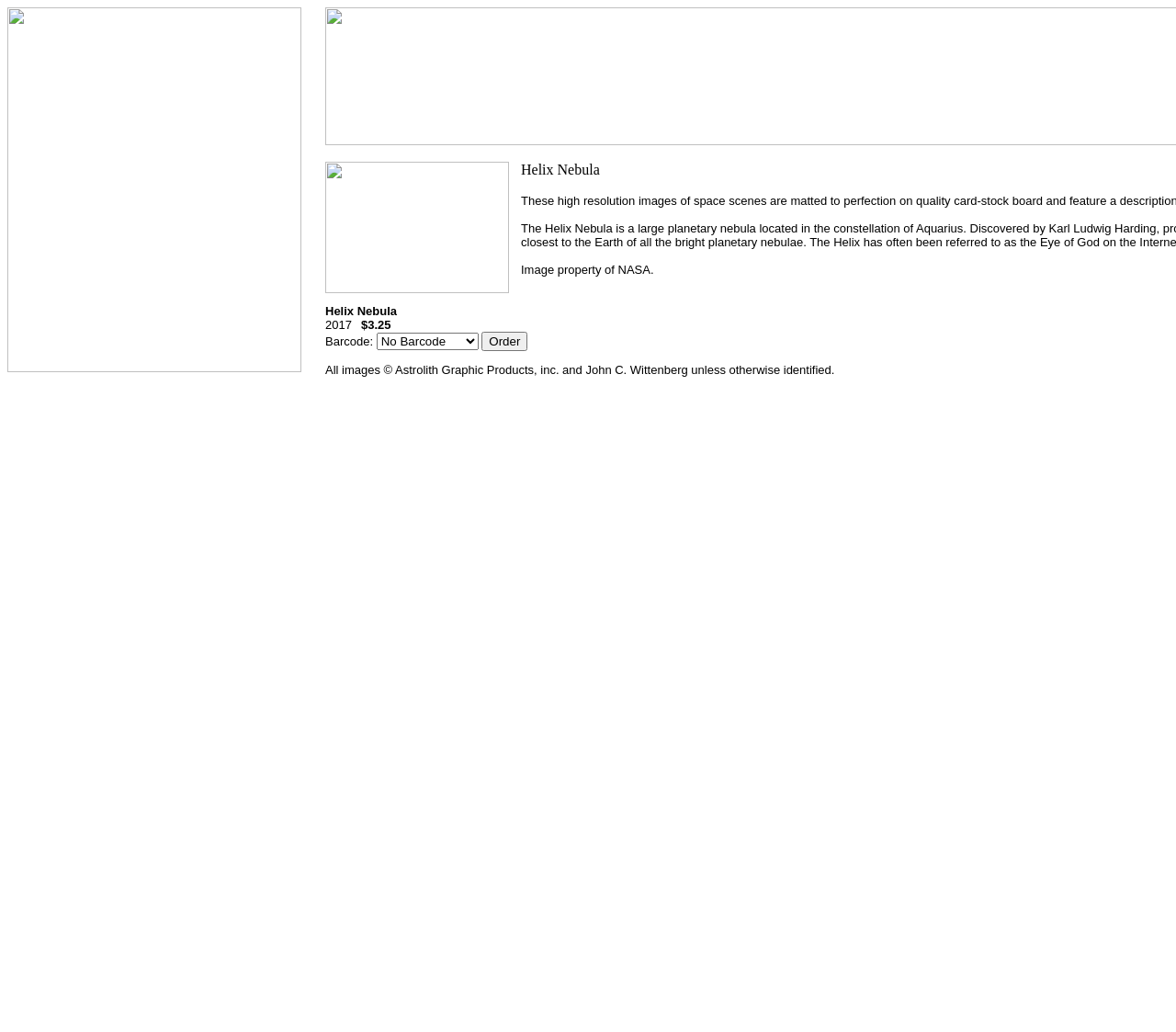Summarize the webpage with intricate details.

The webpage is about the Helix Nebula, a celestial object. At the top-left corner, there is a small image. Next to it, on the right, there is another small image. Below these images, there is a larger image that takes up most of the width of the page, displaying the Helix Nebula. 

On top of the large image, there are several smaller images aligned horizontally, including one with the text "Helix Nebula" and two others without descriptions. Below these images, there is a text "Image property of NASA." 

Further down, there is a section with several pieces of information about the Helix Nebula. The title "Helix Nebula" is displayed prominently, followed by the year "2017". Next to the year, there is a small image. Below the year, there is a price tag of "$3.25" with a small image on each side. 

Additionally, there is a barcode label, a combobox, and an "Order" button, all aligned horizontally. The combobox is not expanded, and the "Order" button is on the rightmost side of this section.